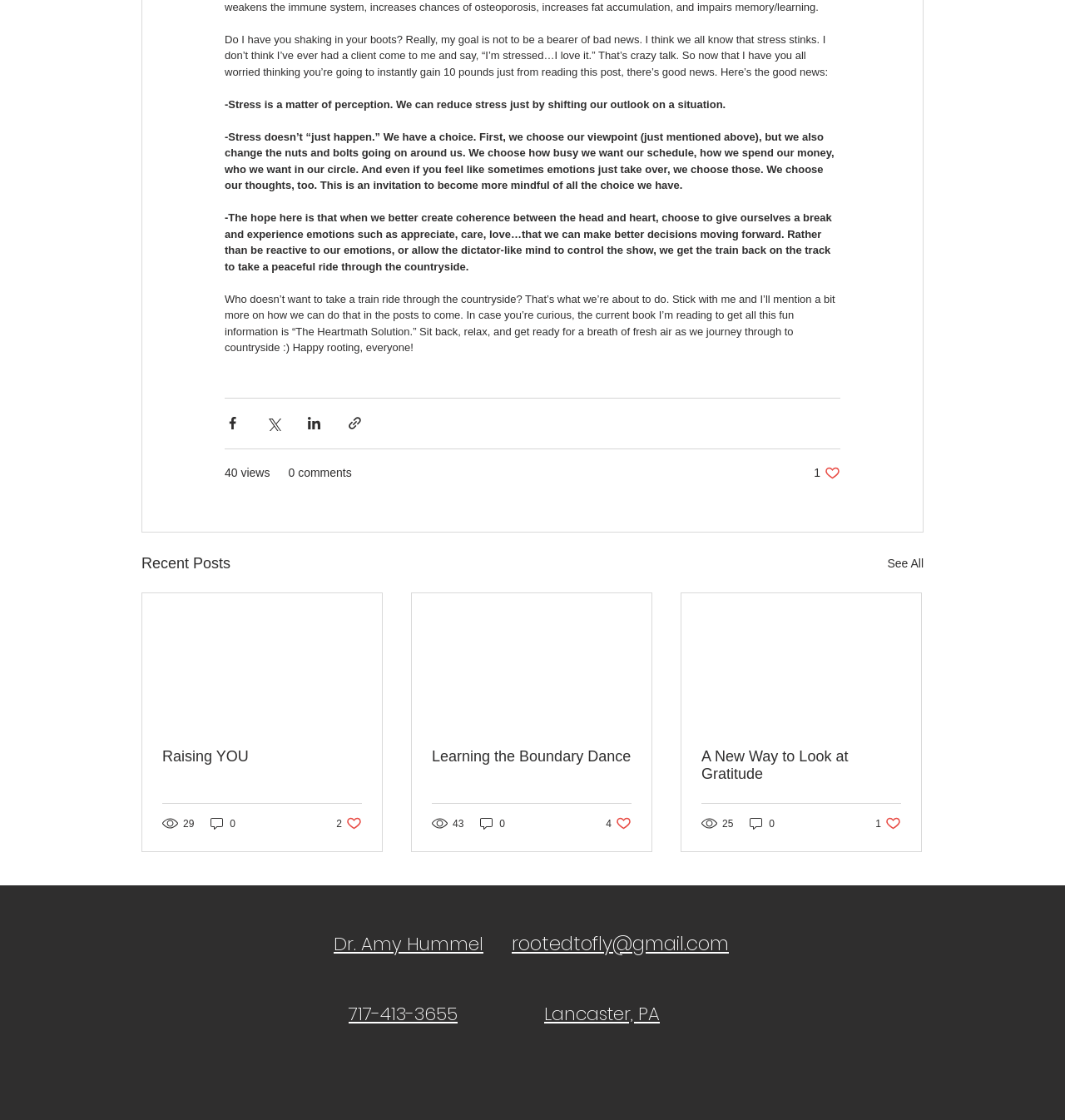Answer the question in a single word or phrase:
What is the author's email address?

rootedtofly@gmail.com